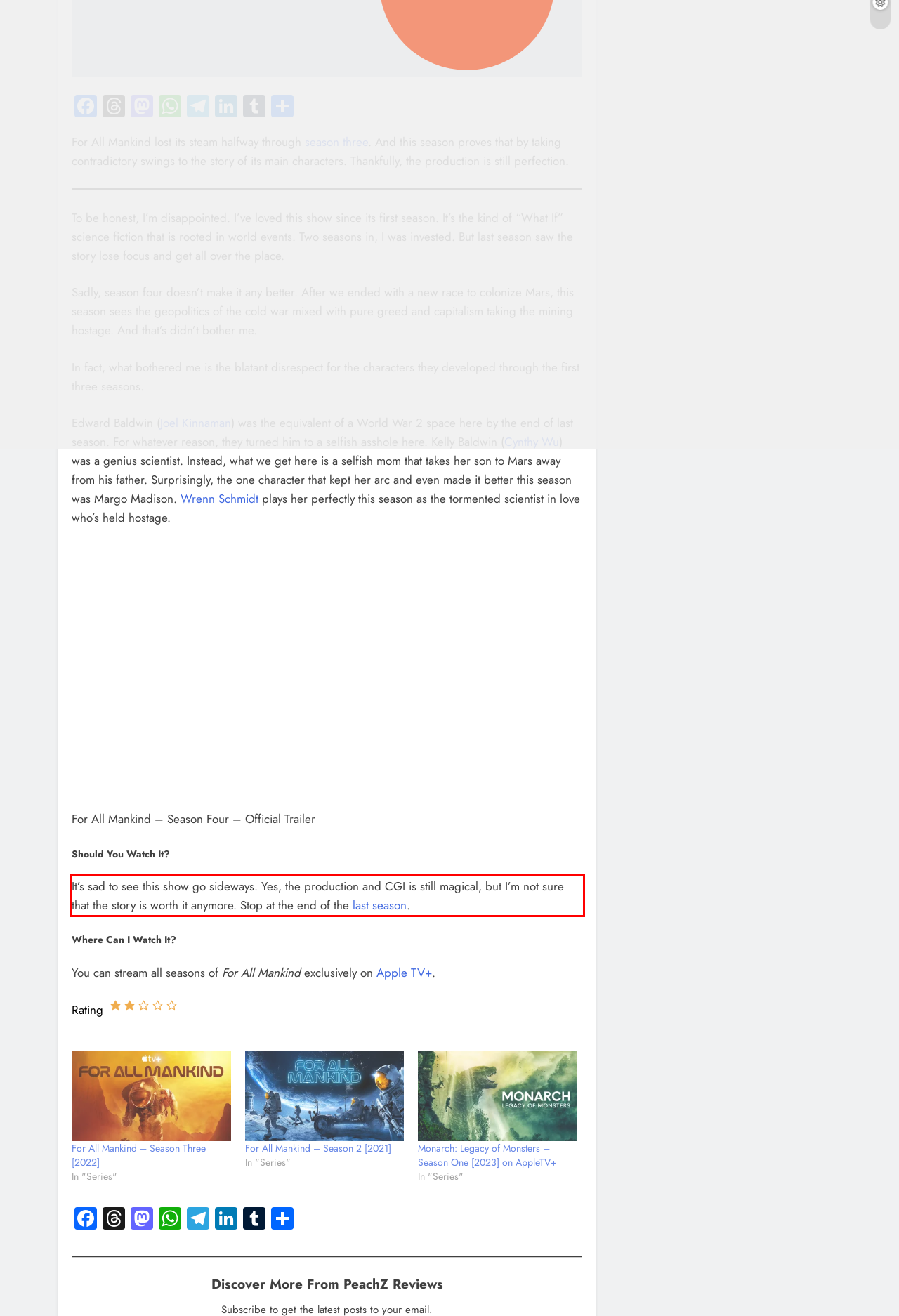Locate the red bounding box in the provided webpage screenshot and use OCR to determine the text content inside it.

It’s sad to see this show go sideways. Yes, the production and CGI is still magical, but I’m not sure that the story is worth it anymore. Stop at the end of the last season.